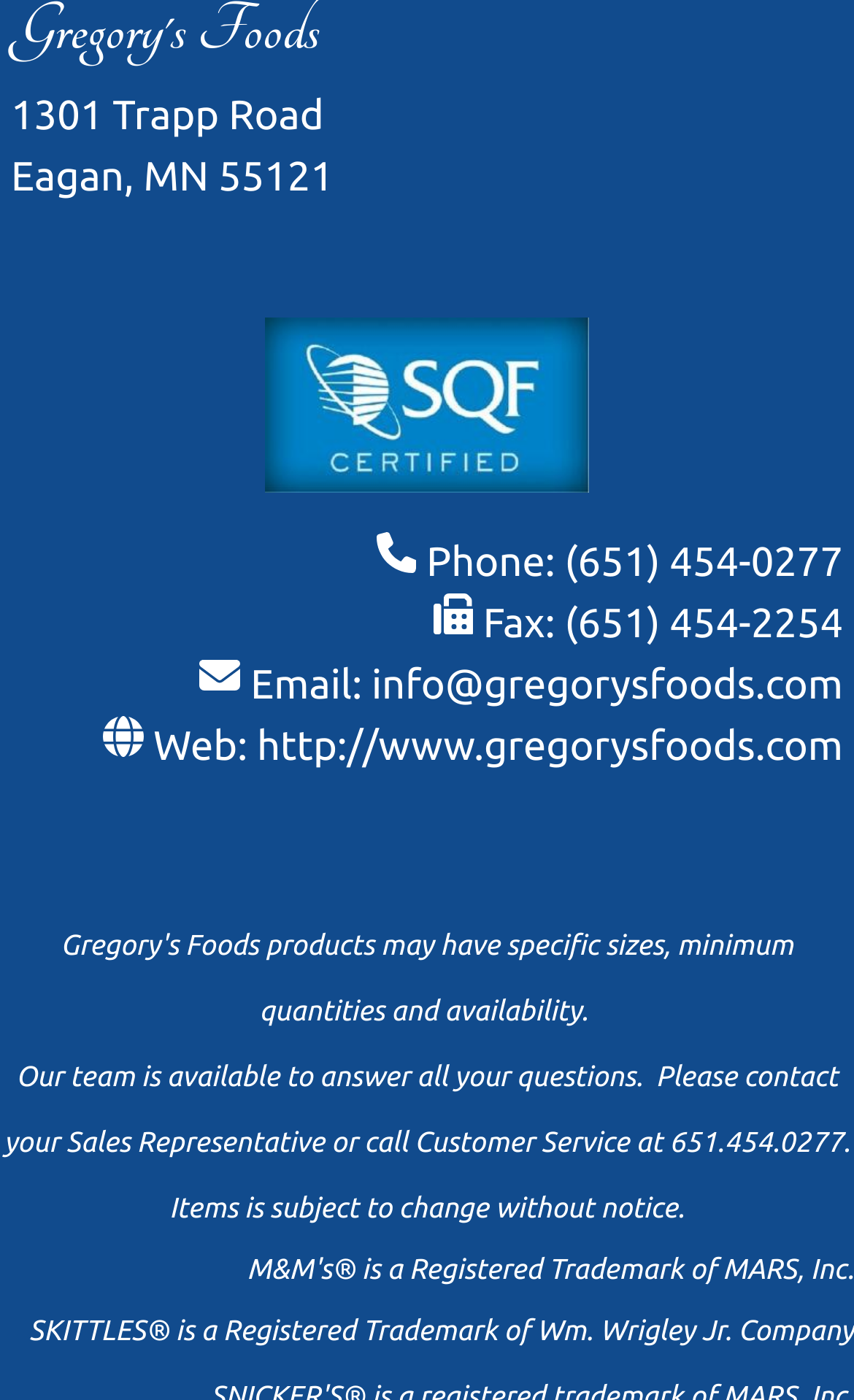What is the phone number of Gregory's Foods?
Provide a well-explained and detailed answer to the question.

I found the phone number by looking at the section with the phone icon, where it is written as '(651) 454-0277'.